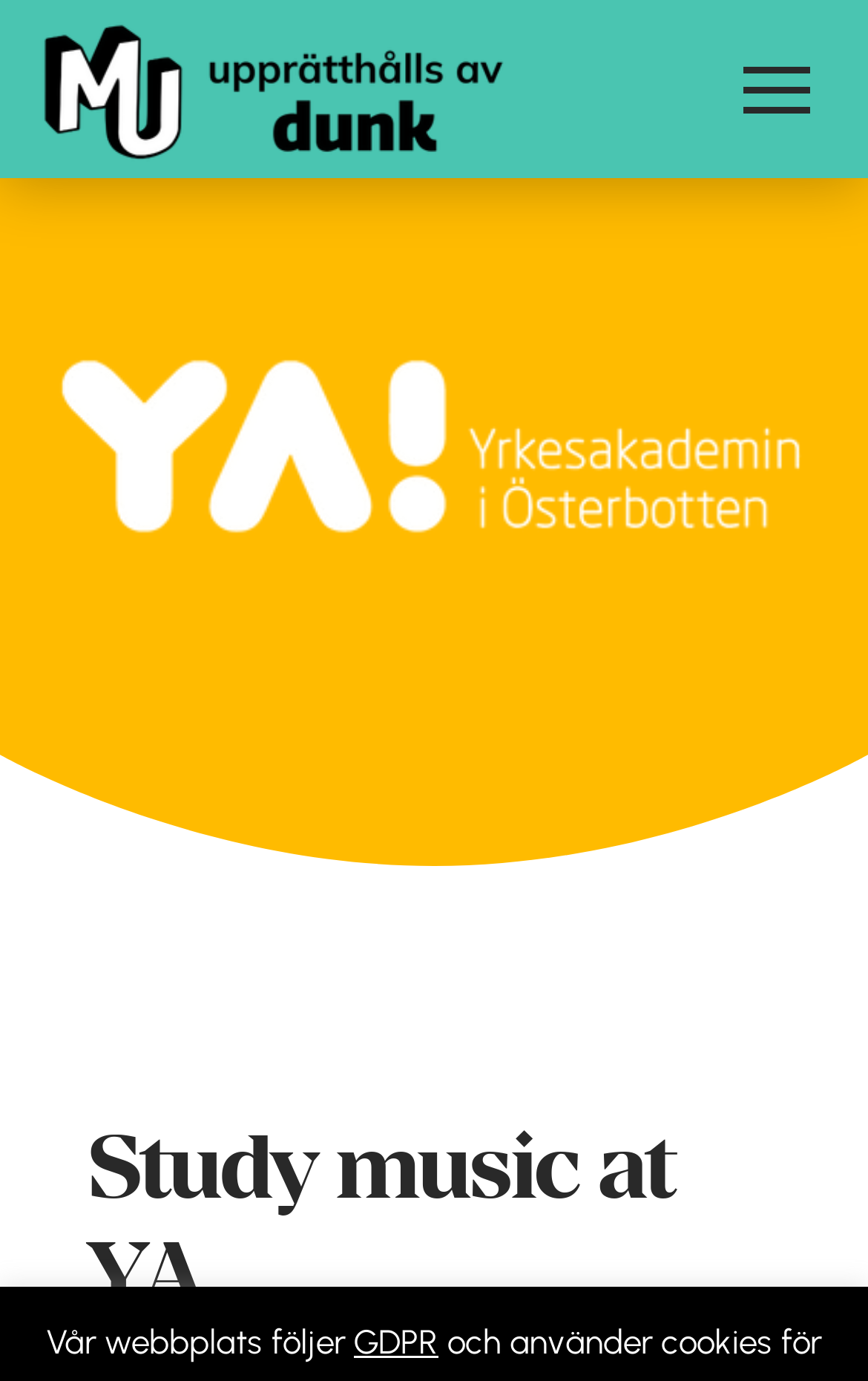Offer a meticulous caption that includes all visible features of the webpage.

The webpage is about studying music at Yrkesakademin i Österbotten in Finland. At the top-left corner, there is a logo image. Next to the logo, there is a button to toggle modal content, which is not expanded by default. This button is accompanied by a larger image that takes up most of the top section of the page.

Below the top section, there is a prominent heading that reads "Study music at YA", which is centered and takes up most of the width of the page. This heading is likely the main title of the webpage.

At the bottom of the page, there is a section with three elements. From left to right, there is a static text that reads "Vår webbplats följer", a link to "GDPR", another static text that reads "och använder", and a button labeled "cookies". This section appears to be related to the website's privacy policy and cookie usage.